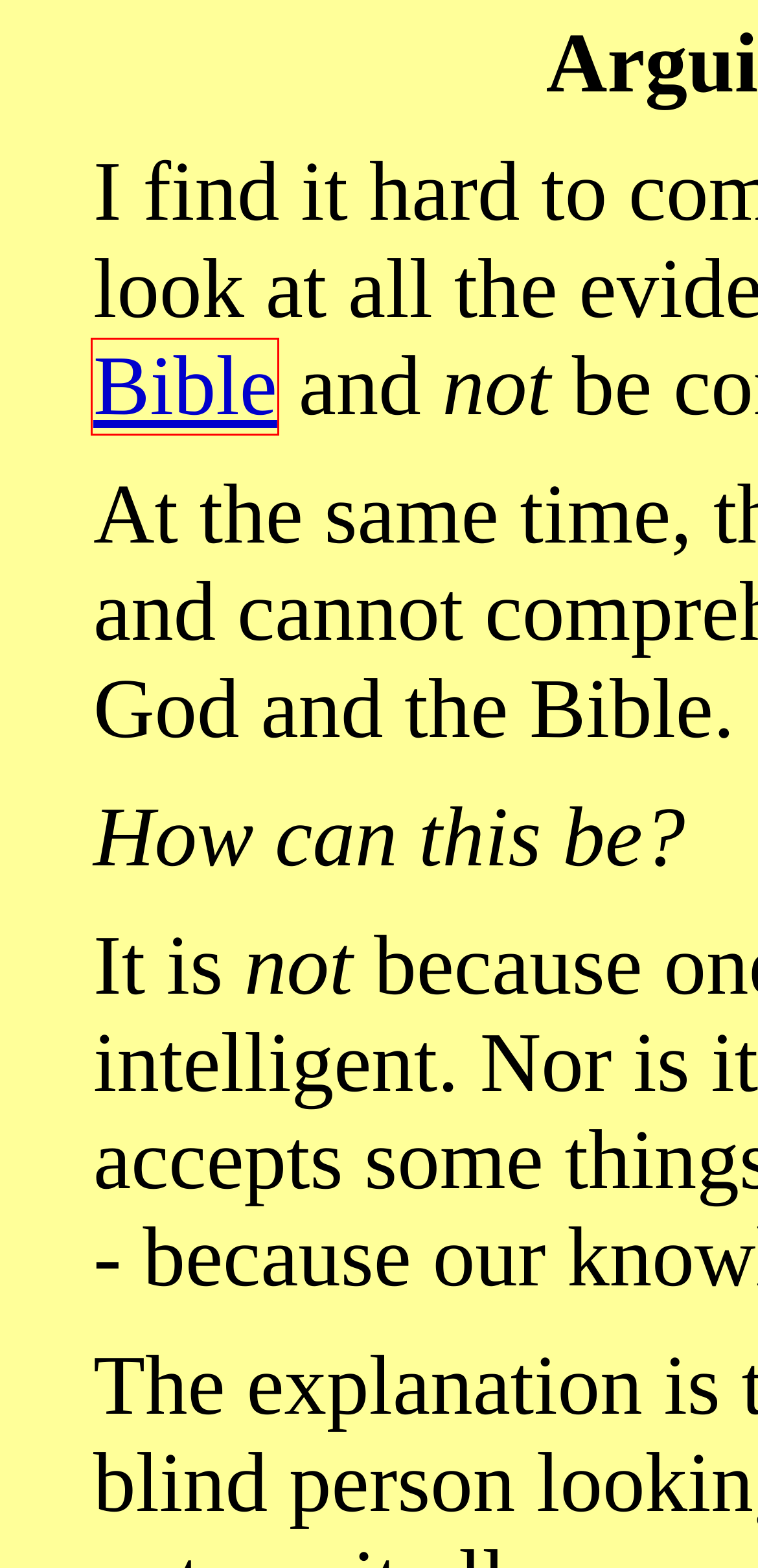Please examine the screenshot provided, which contains a red bounding box around a UI element. Select the webpage description that most accurately describes the new page displayed after clicking the highlighted element. Here are the candidates:
A. The Rich Man's Problem
B. Pray For The Unsaved
C. Love Your Neighbor As Yourself
D. Who Is Jesus Christ?
E. Jesus Rose From Death
F. The Bible Is The Word Of God
G. Focus On Jesus
H. Why Are There Delays?

F